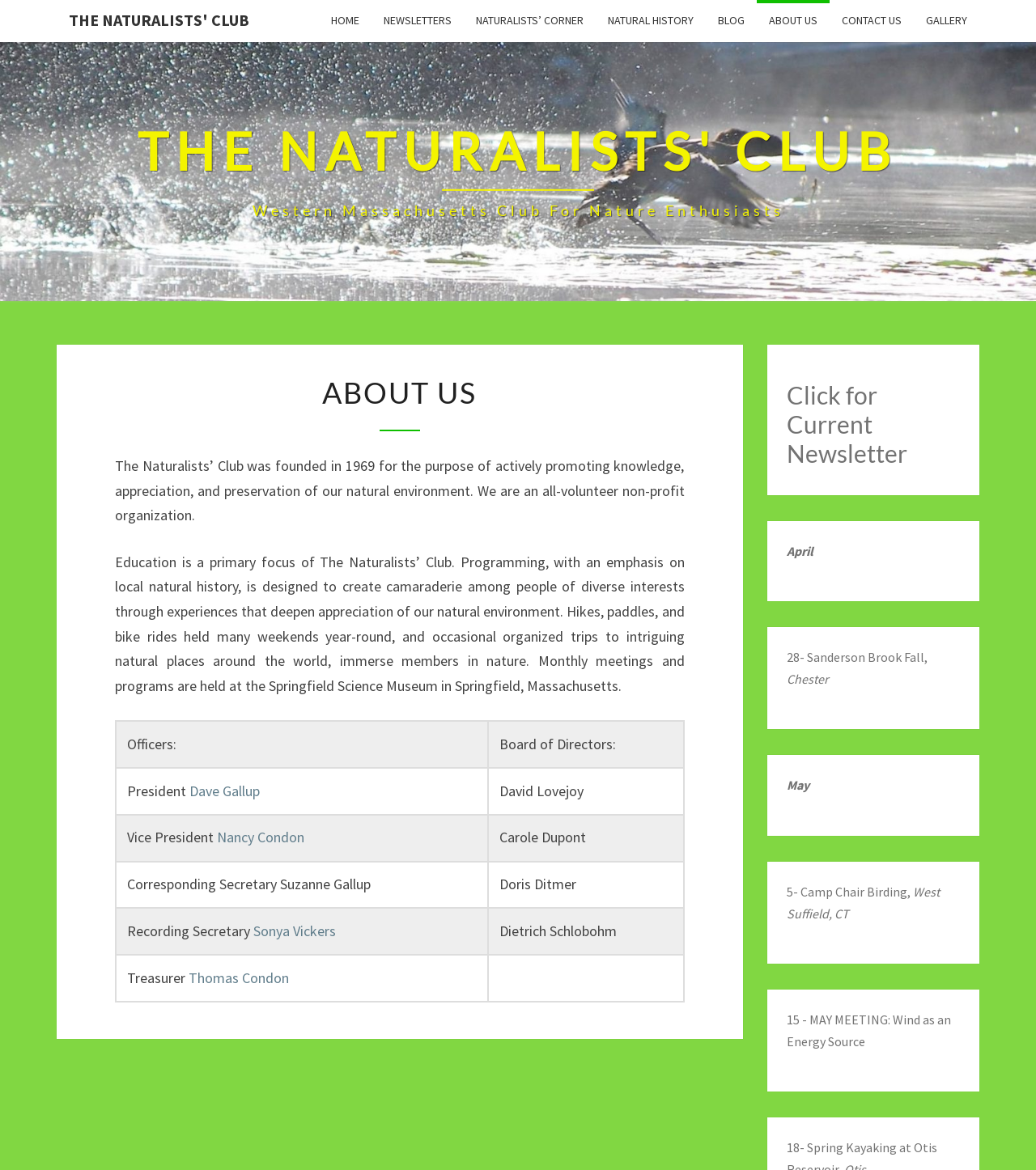From the details in the image, provide a thorough response to the question: What is the name of the club?

The name of the club can be found in the heading element with the text 'THE NATURALISTS' CLUB' and also in the link element with the text 'THE NATURALISTS' CLUB Western Massachusetts Club For Nature Enthusiasts'.